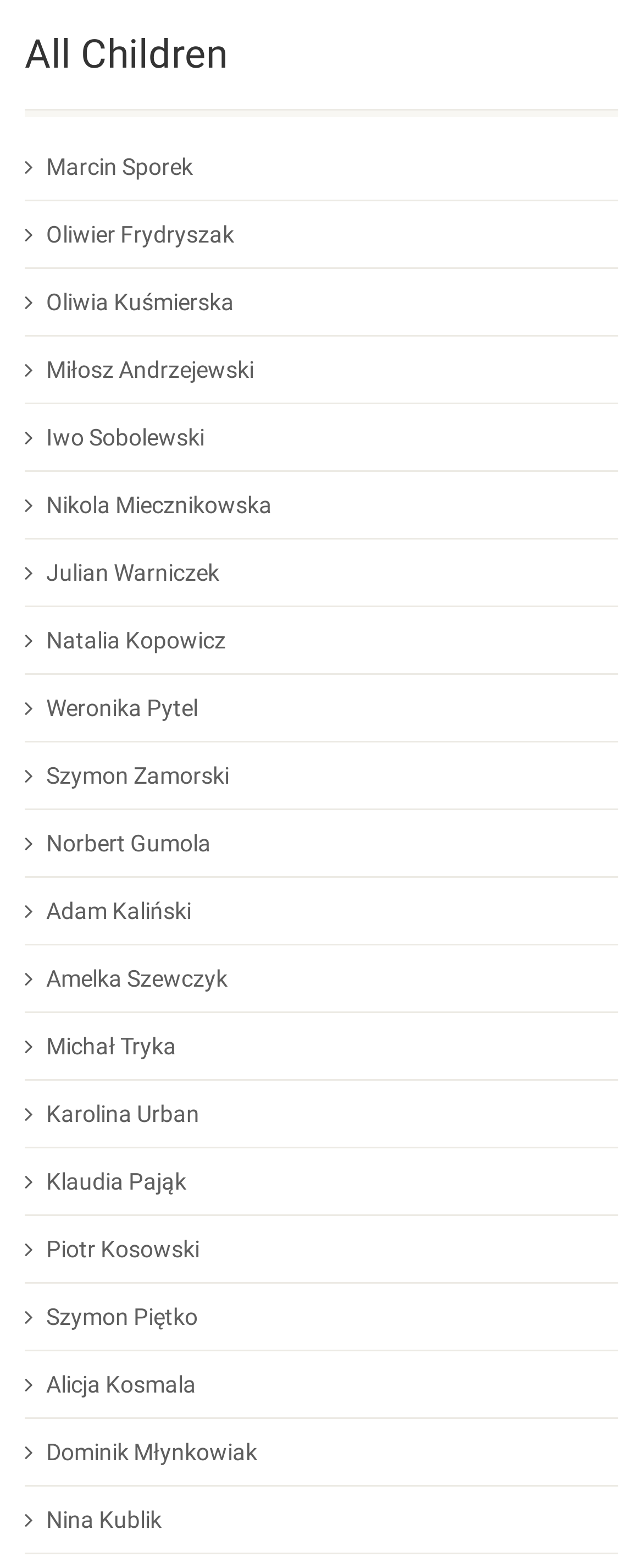Give a one-word or one-phrase response to the question: 
How many links are on the webpage?

20